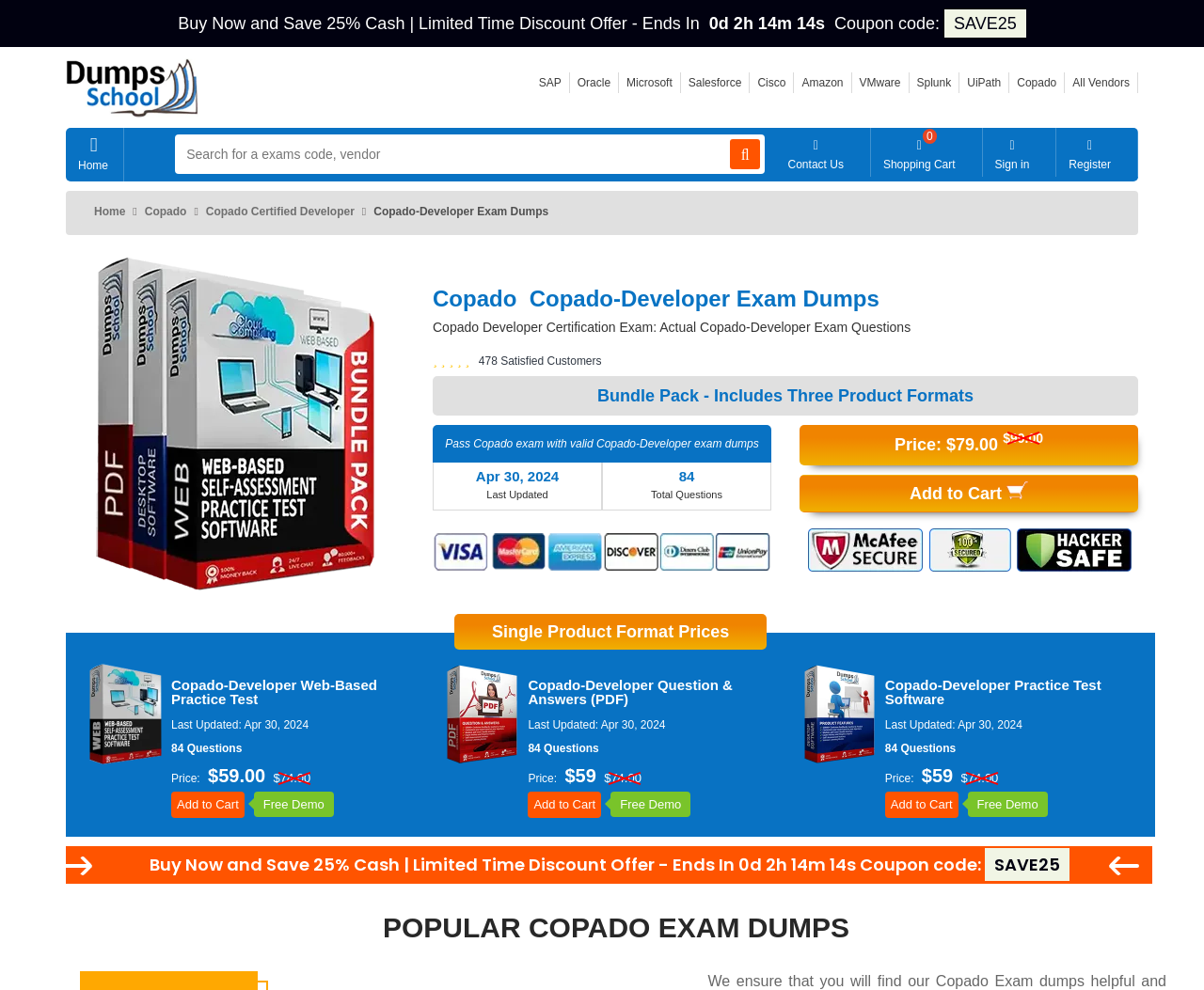Please identify the bounding box coordinates of the region to click in order to complete the task: "Search for a exam code or vendor". The coordinates must be four float numbers between 0 and 1, specified as [left, top, right, bottom].

[0.145, 0.136, 0.635, 0.176]